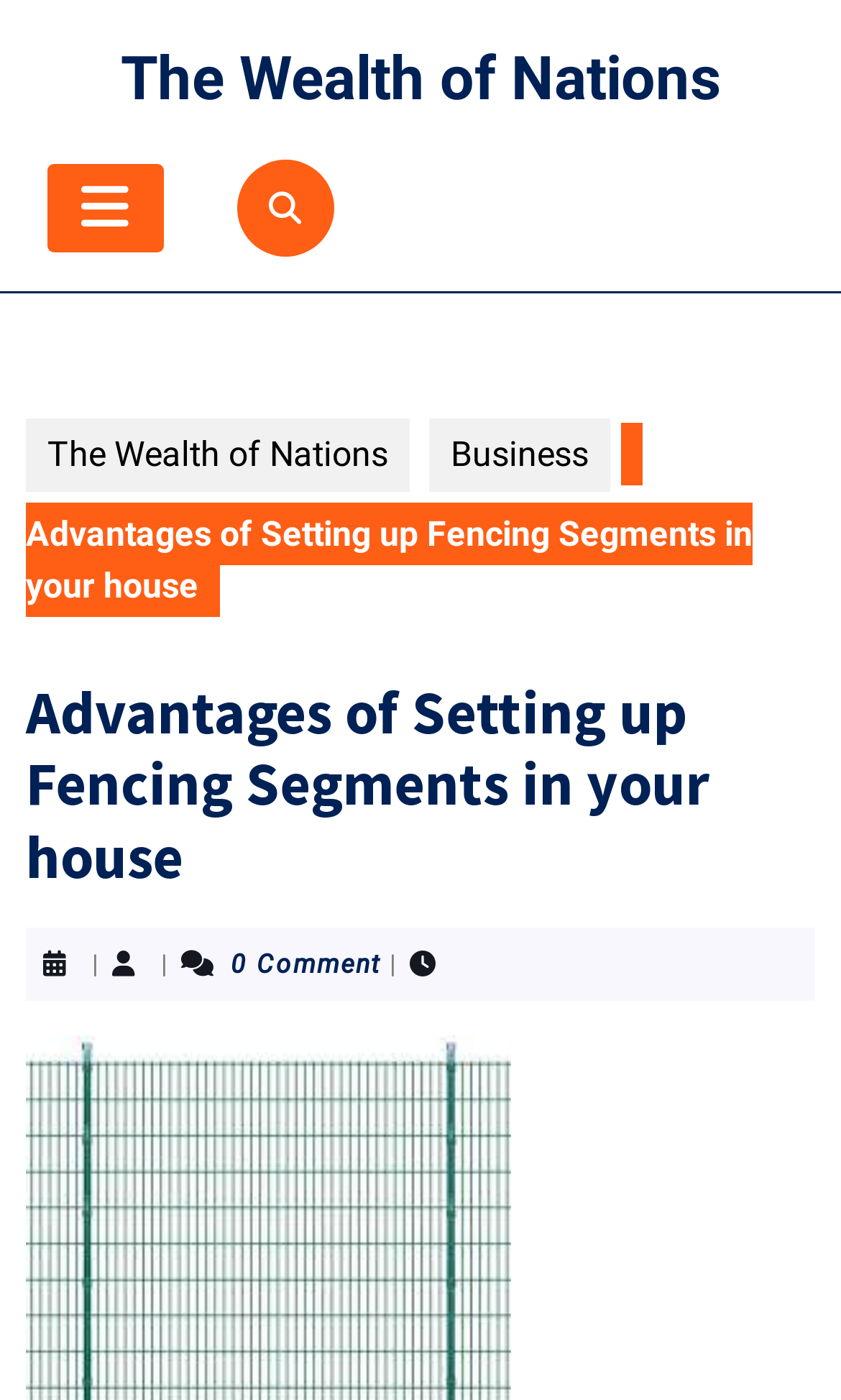Identify the bounding box coordinates of the HTML element based on this description: "Business".

[0.51, 0.299, 0.726, 0.351]